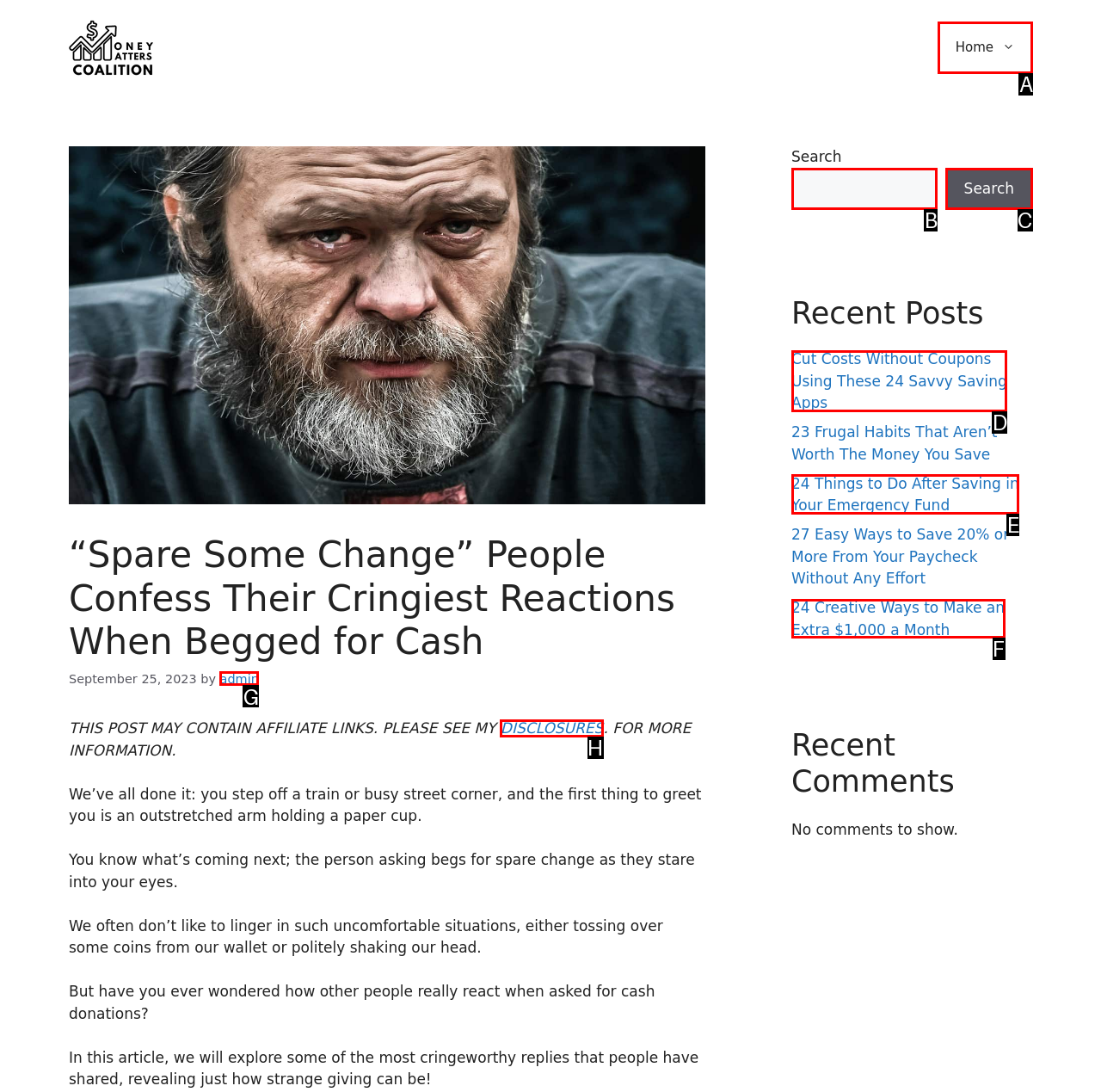Identify which lettered option to click to carry out the task: visit Dean office. Provide the letter as your answer.

None